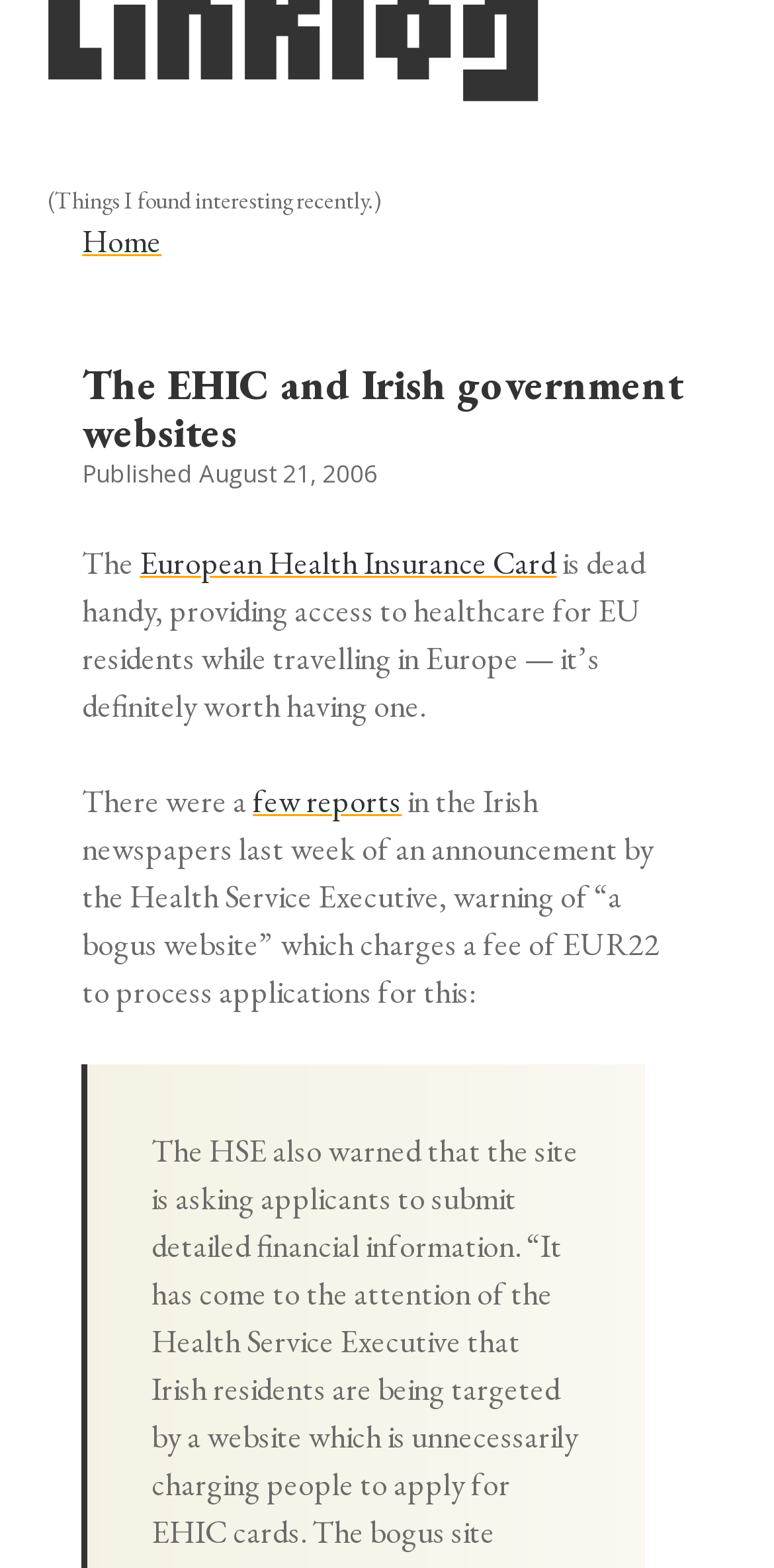Locate the bounding box coordinates for the element described below: "few reports". The coordinates must be four float values between 0 and 1, formatted as [left, top, right, bottom].

[0.327, 0.498, 0.519, 0.524]